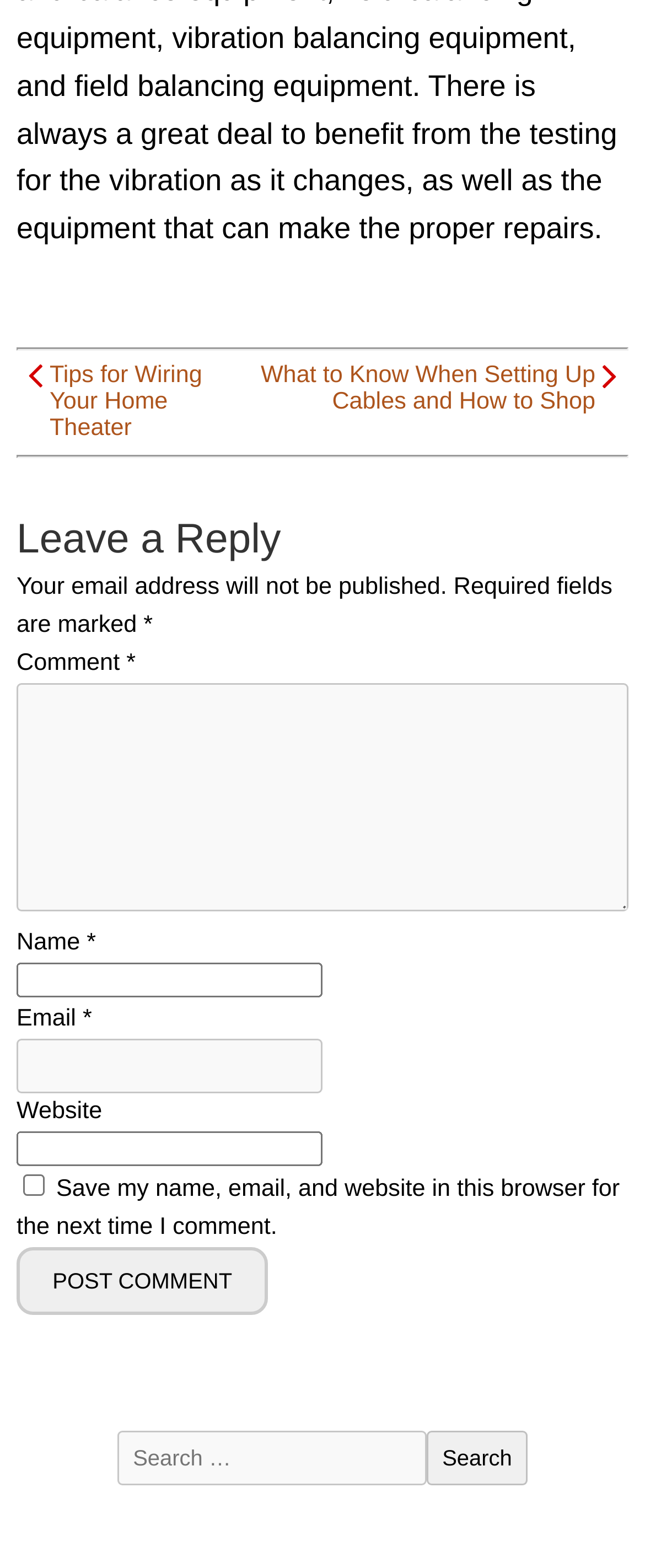How many required fields are there in the comment section?
Based on the content of the image, thoroughly explain and answer the question.

I examined the comment section and found three required fields, which are 'Comment', 'Name', and 'Email'.